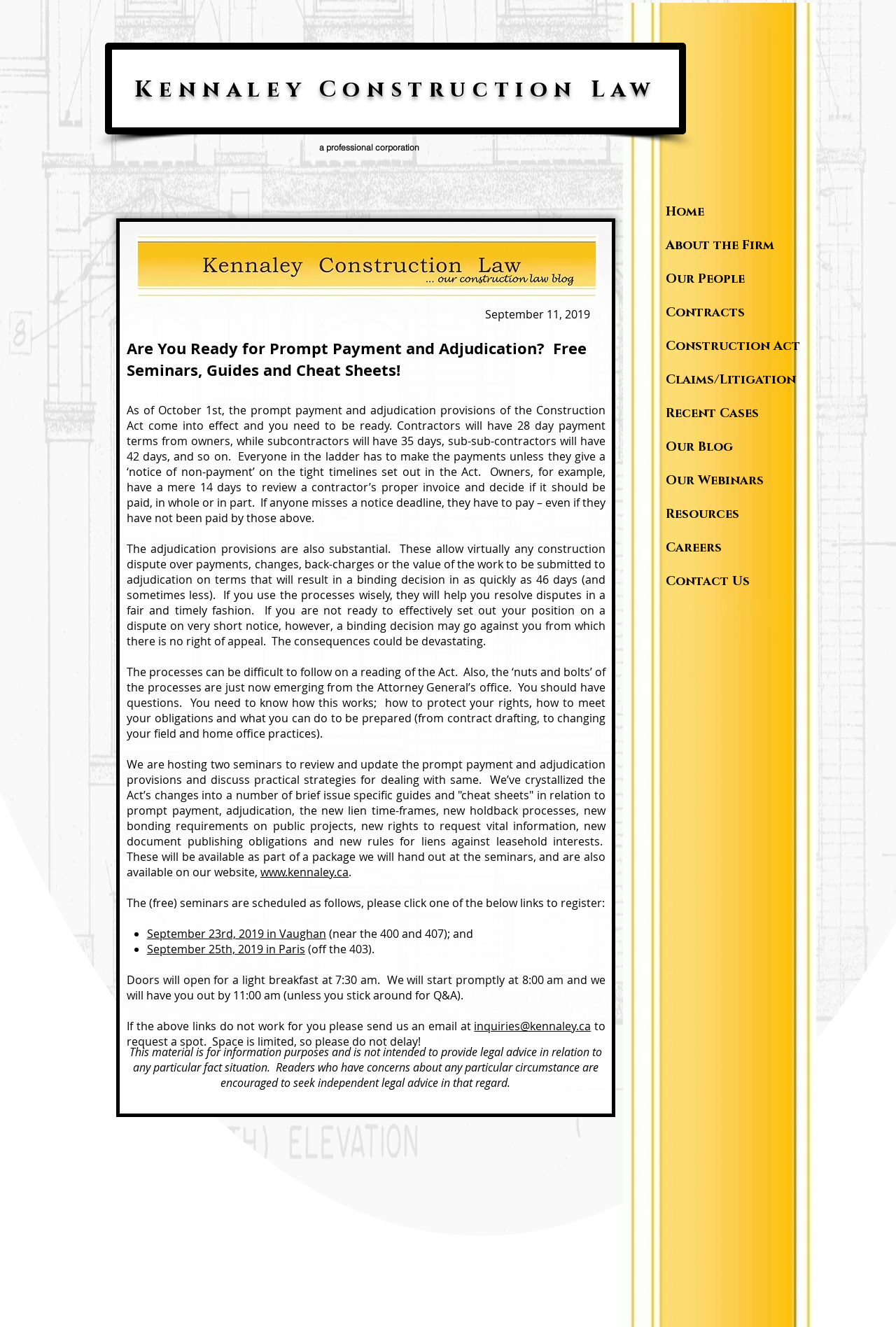Show me the bounding box coordinates of the clickable region to achieve the task as per the instruction: "Click the 'www.kennaley.ca' link".

[0.291, 0.651, 0.389, 0.663]